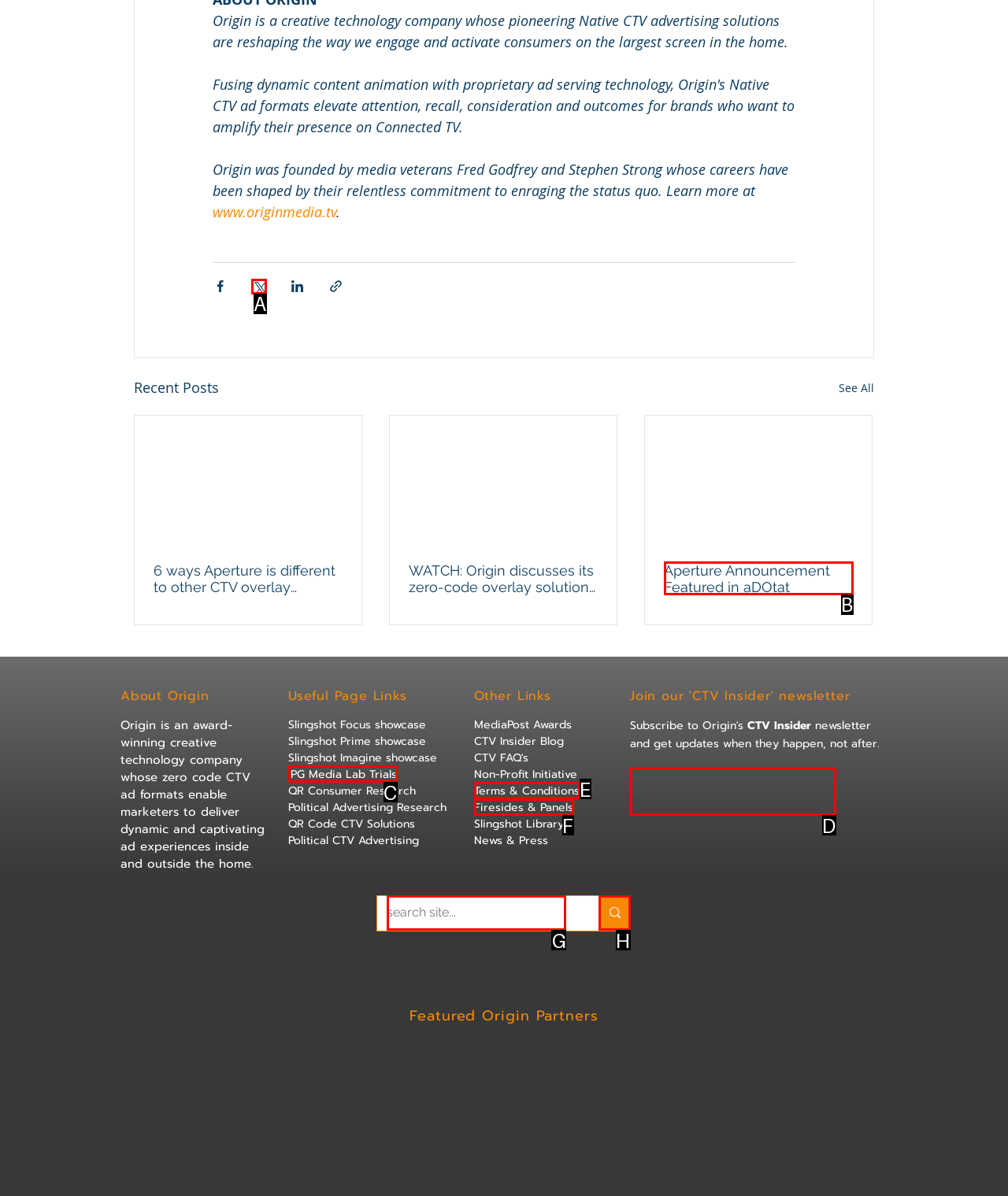Select the appropriate HTML element to click on to finish the task: Subscribe to CTV Insider newsletter.
Answer with the letter corresponding to the selected option.

D